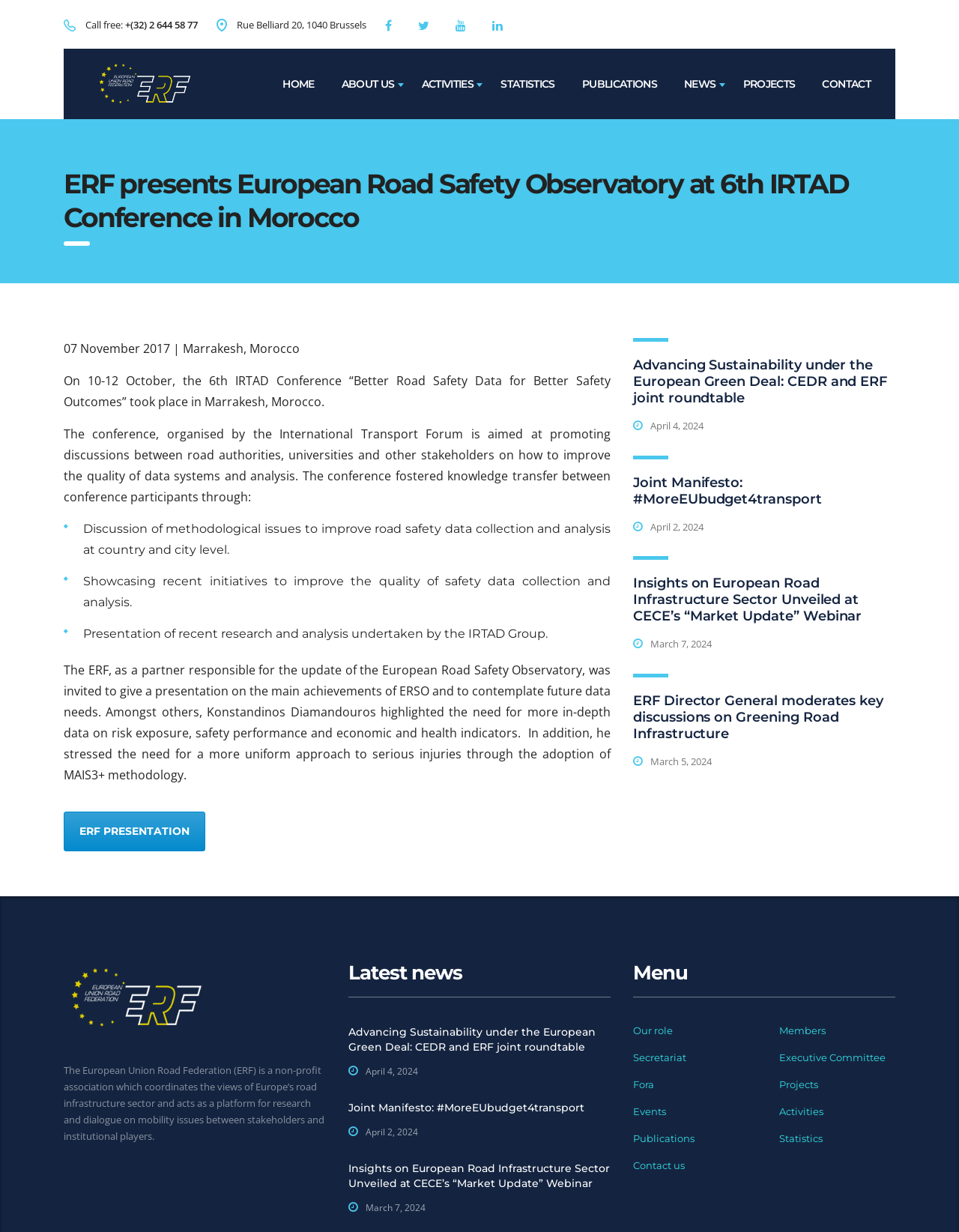Based on the element description Joint Manifesto: #MoreEUbudget4transport, identify the bounding box coordinates for the UI element. The coordinates should be in the format (top-left x, top-left y, bottom-right x, bottom-right y) and within the 0 to 1 range.

[0.66, 0.385, 0.857, 0.412]